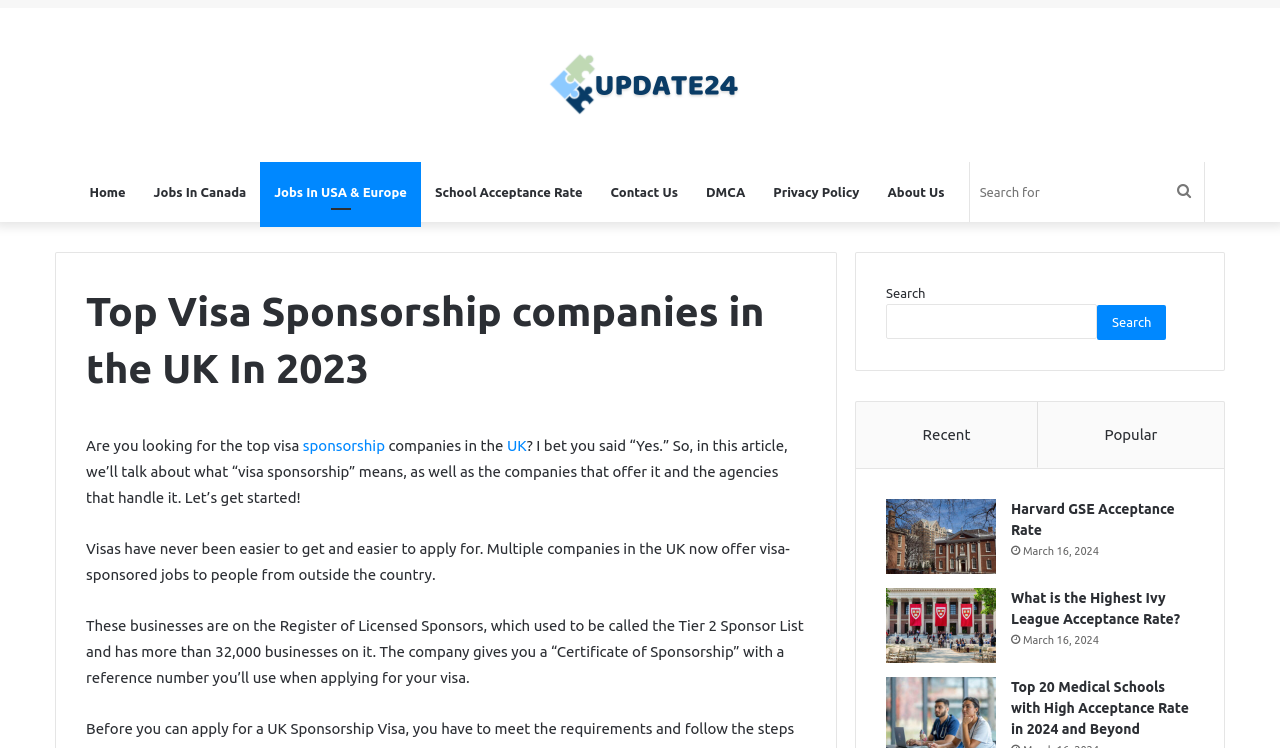What type of content is listed below the main article?
Look at the image and provide a detailed response to the question.

Below the main article, there are several links to related content, including 'Harvard GSE Acceptance Rate', 'What is the Highest Ivy League Acceptance Rate?', and 'Top 20 Medical Schools with High Acceptance Rate in 2024 and Beyond', which suggests that the webpage is providing additional resources or related information to users.